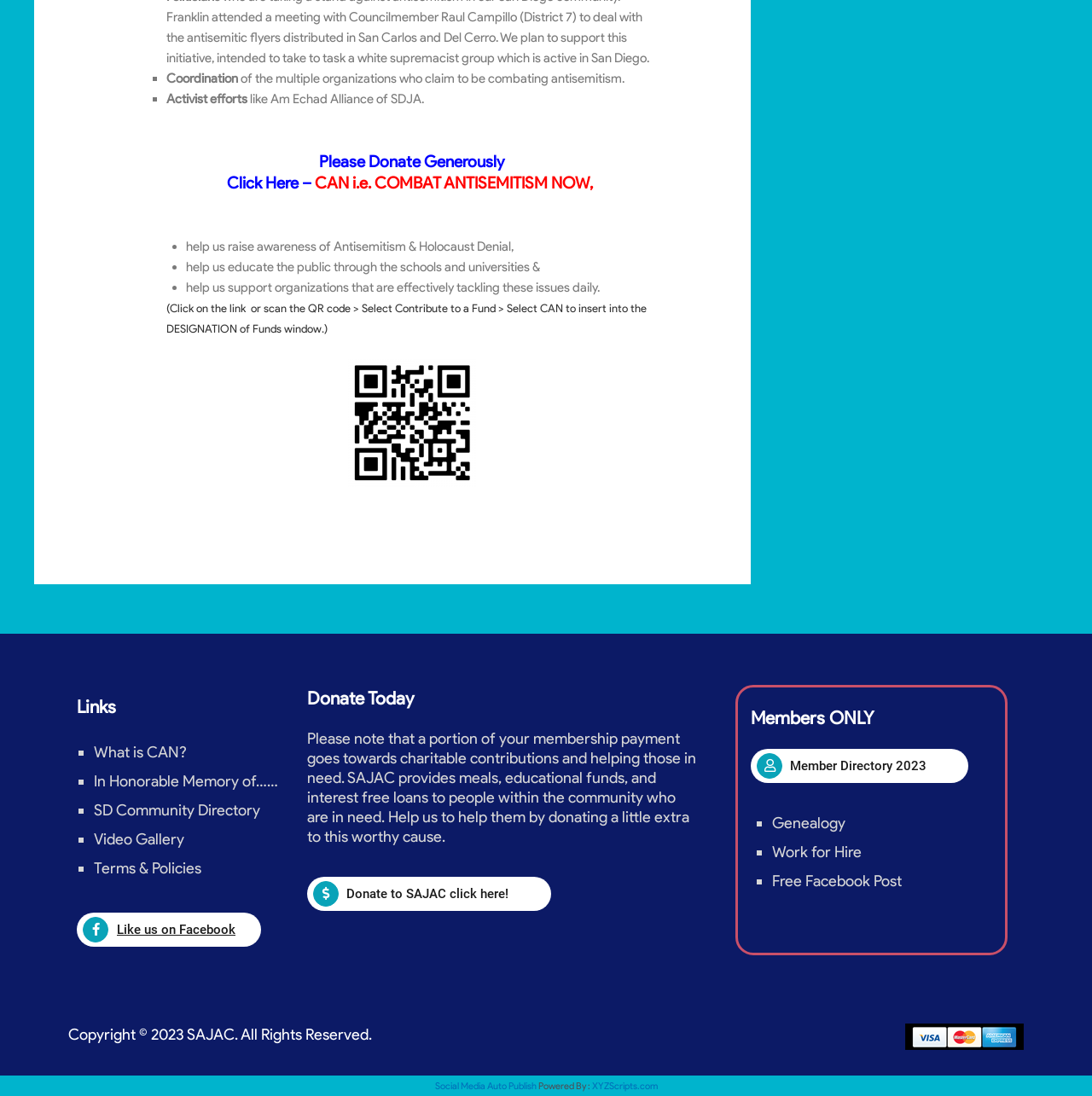Kindly determine the bounding box coordinates for the clickable area to achieve the given instruction: "Donate Generously".

[0.292, 0.138, 0.462, 0.156]